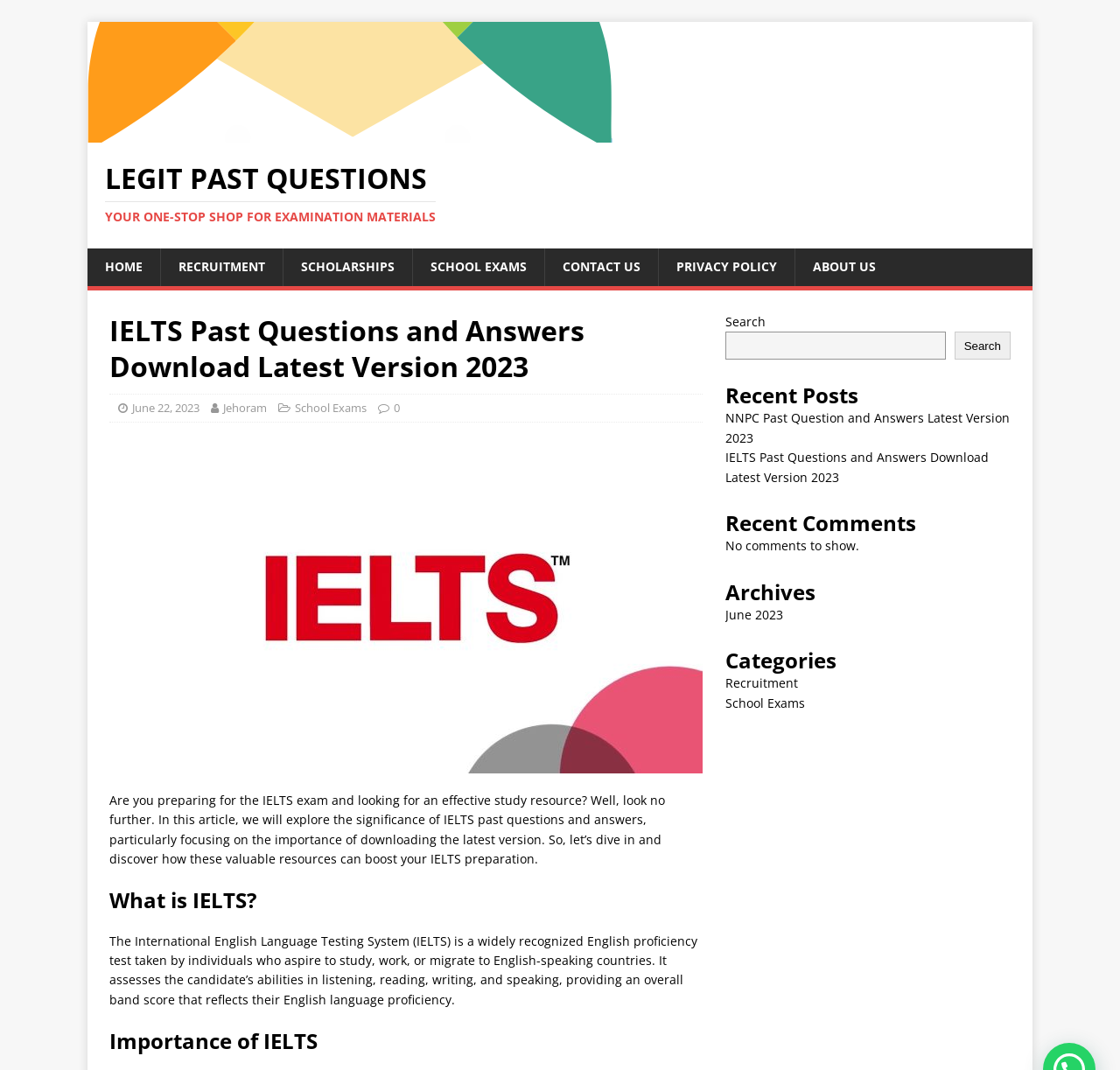With reference to the screenshot, provide a detailed response to the question below:
What is the name of the exam discussed on this webpage?

The webpage discusses the IELTS exam, which is evident from the heading 'IELTS Past Questions and Answers Download Latest Version 2023' and the description of the exam in the article.